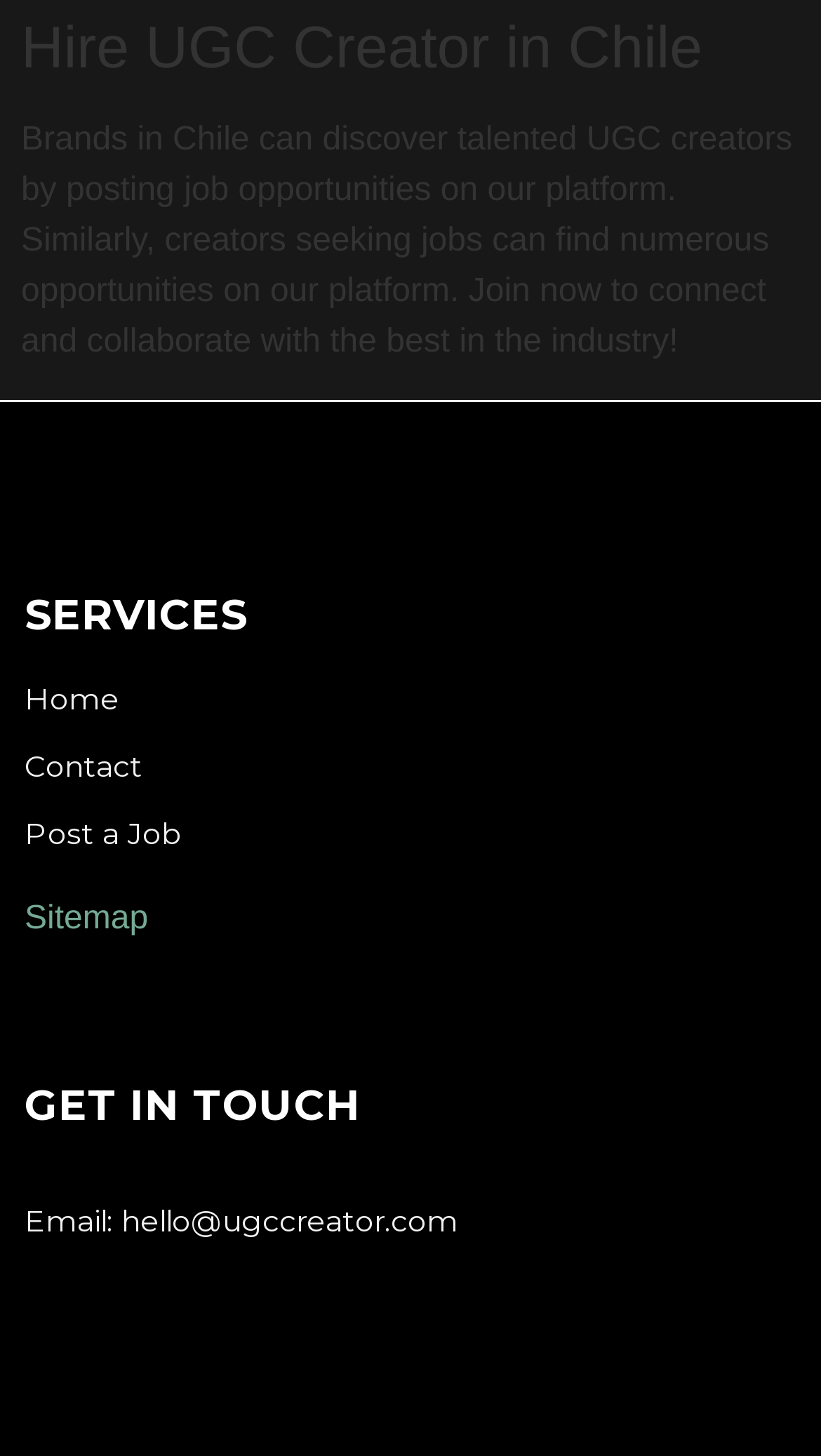Give a one-word or short phrase answer to this question: 
How many navigation links are available?

4